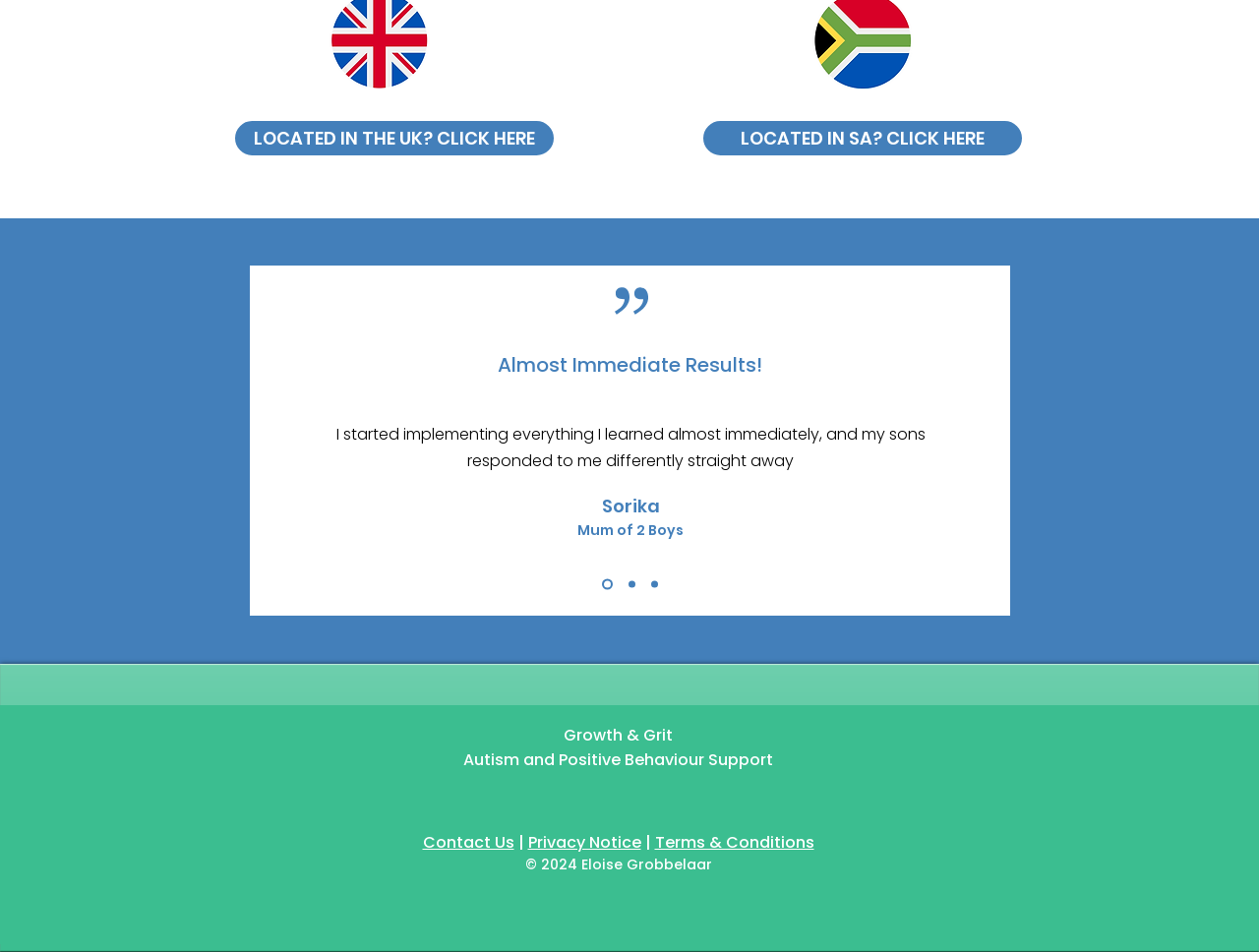Identify the bounding box coordinates of the element that should be clicked to fulfill this task: "Click the 'Contact Us' link". The coordinates should be provided as four float numbers between 0 and 1, i.e., [left, top, right, bottom].

[0.336, 0.873, 0.408, 0.896]